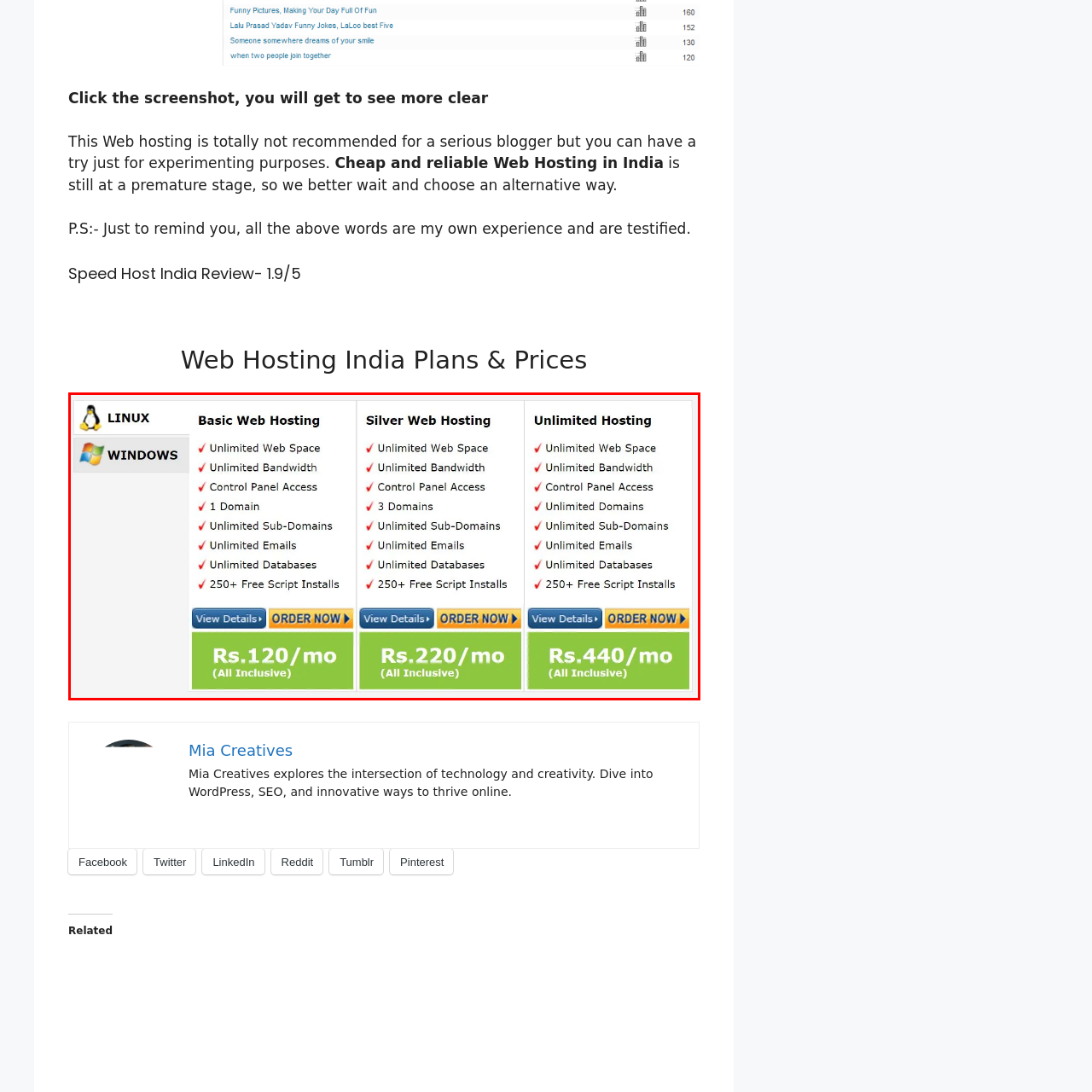Explain what is happening in the image inside the red outline in great detail.

The image displays a comparison chart for various web hosting plans, labeled as "Basic Web Hosting," "Silver Web Hosting," and "Unlimited Hosting." Each plan outlines its key features, including unlimited web space, bandwidth, email accounts, and databases, along with specific details such as domain access and script installs. The Basic plan is priced at Rs. 120/month, the Silver plan at Rs. 220/month, and the Unlimited plan at Rs. 440/month, all inclusive. The layout also indicates the hosting types available, with options for Linux and Windows. This organized representation helps potential customers clearly evaluate the choices available for web hosting services.